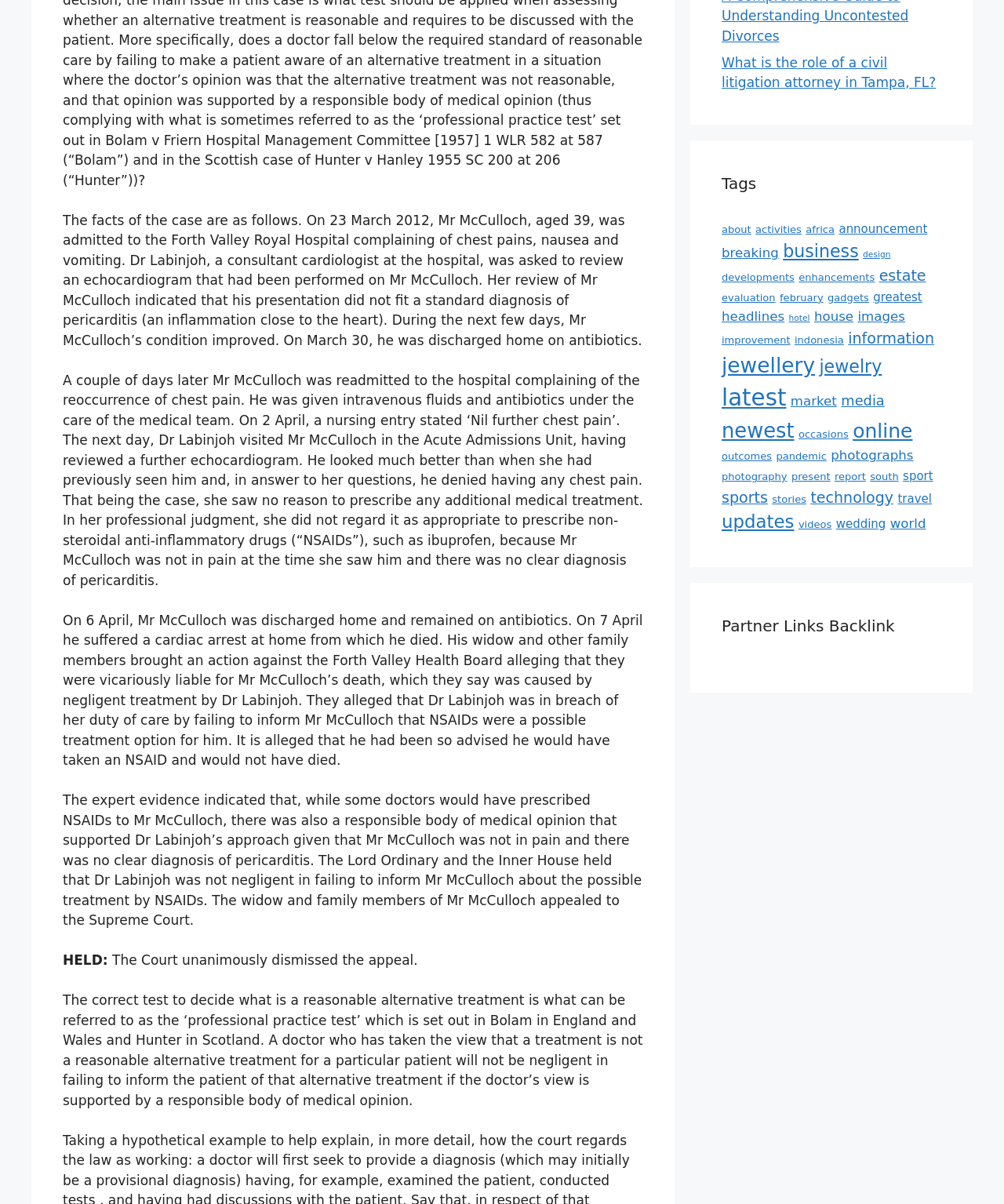Find the bounding box coordinates corresponding to the UI element with the description: "enhancements". The coordinates should be formatted as [left, top, right, bottom], with values as floats between 0 and 1.

[0.796, 0.226, 0.871, 0.235]